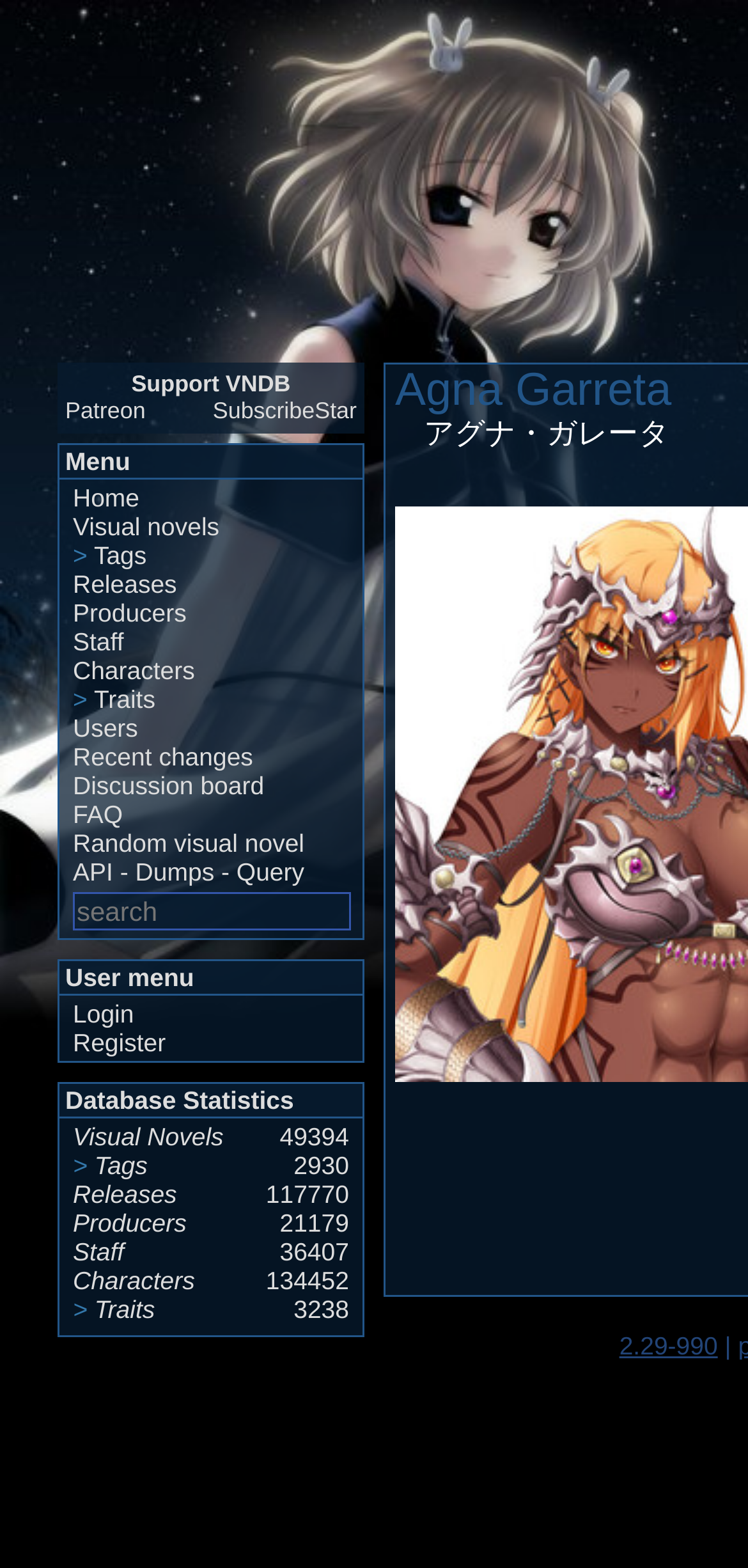Please determine the bounding box coordinates of the element's region to click in order to carry out the following instruction: "Go to the home page". The coordinates should be four float numbers between 0 and 1, i.e., [left, top, right, bottom].

[0.097, 0.308, 0.186, 0.328]